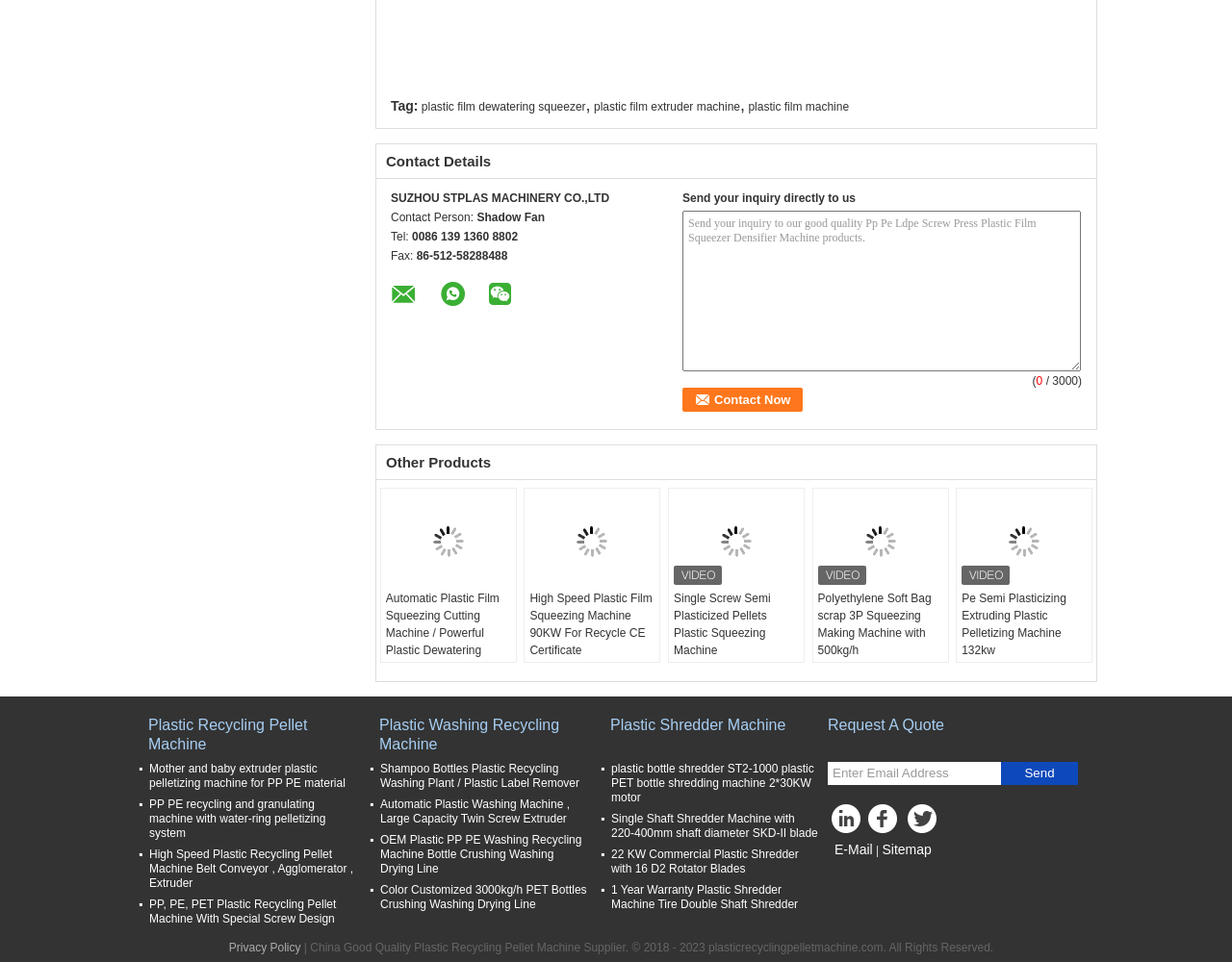Locate the bounding box of the UI element described in the following text: "plastic film dewatering squeezer".

[0.342, 0.104, 0.475, 0.118]